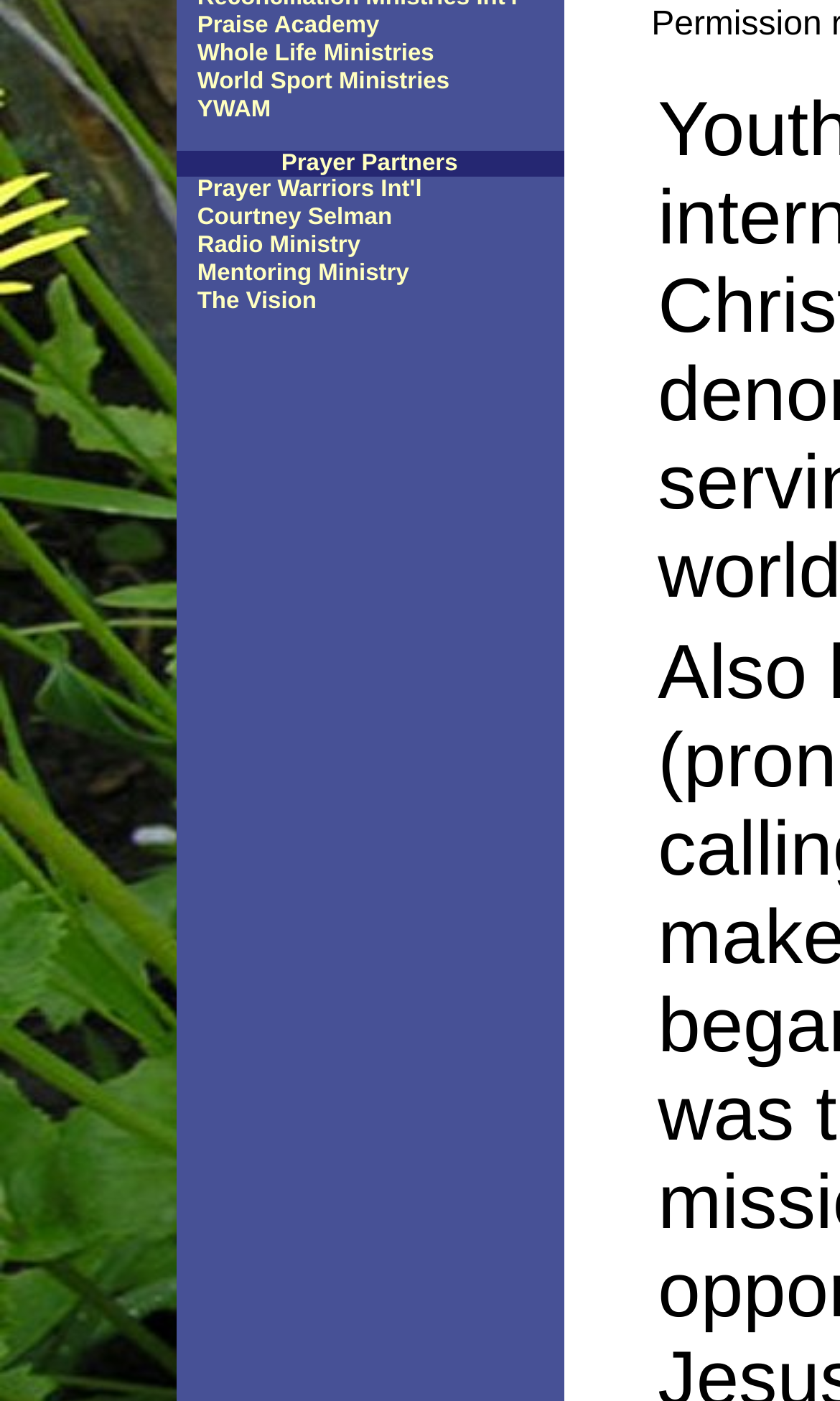Determine the bounding box for the described HTML element: "The Vision". Ensure the coordinates are four float numbers between 0 and 1 in the format [left, top, right, bottom].

[0.209, 0.206, 0.671, 0.225]